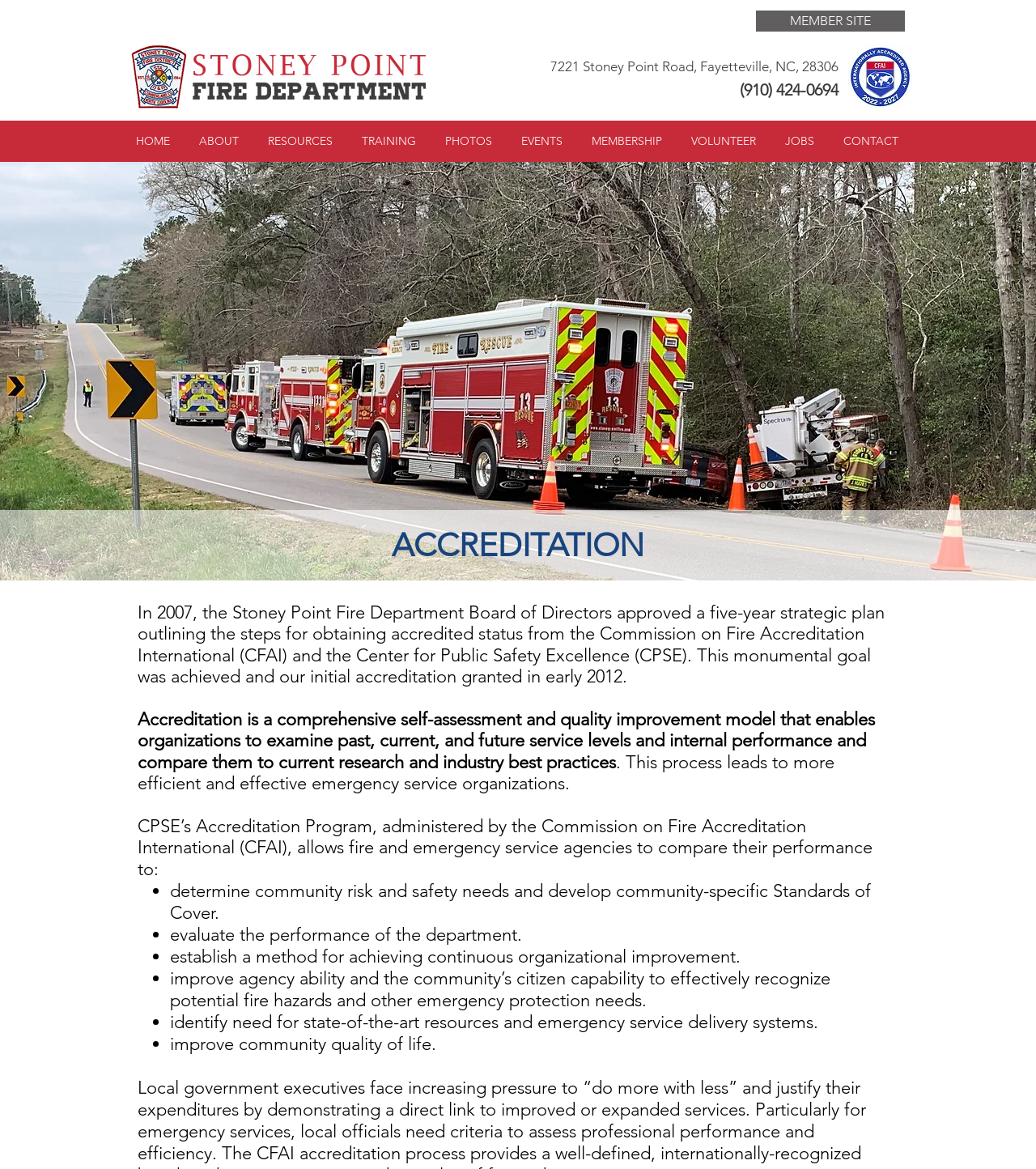Locate the bounding box of the UI element defined by this description: "MEMBER SITE". The coordinates should be given as four float numbers between 0 and 1, formatted as [left, top, right, bottom].

[0.728, 0.008, 0.875, 0.028]